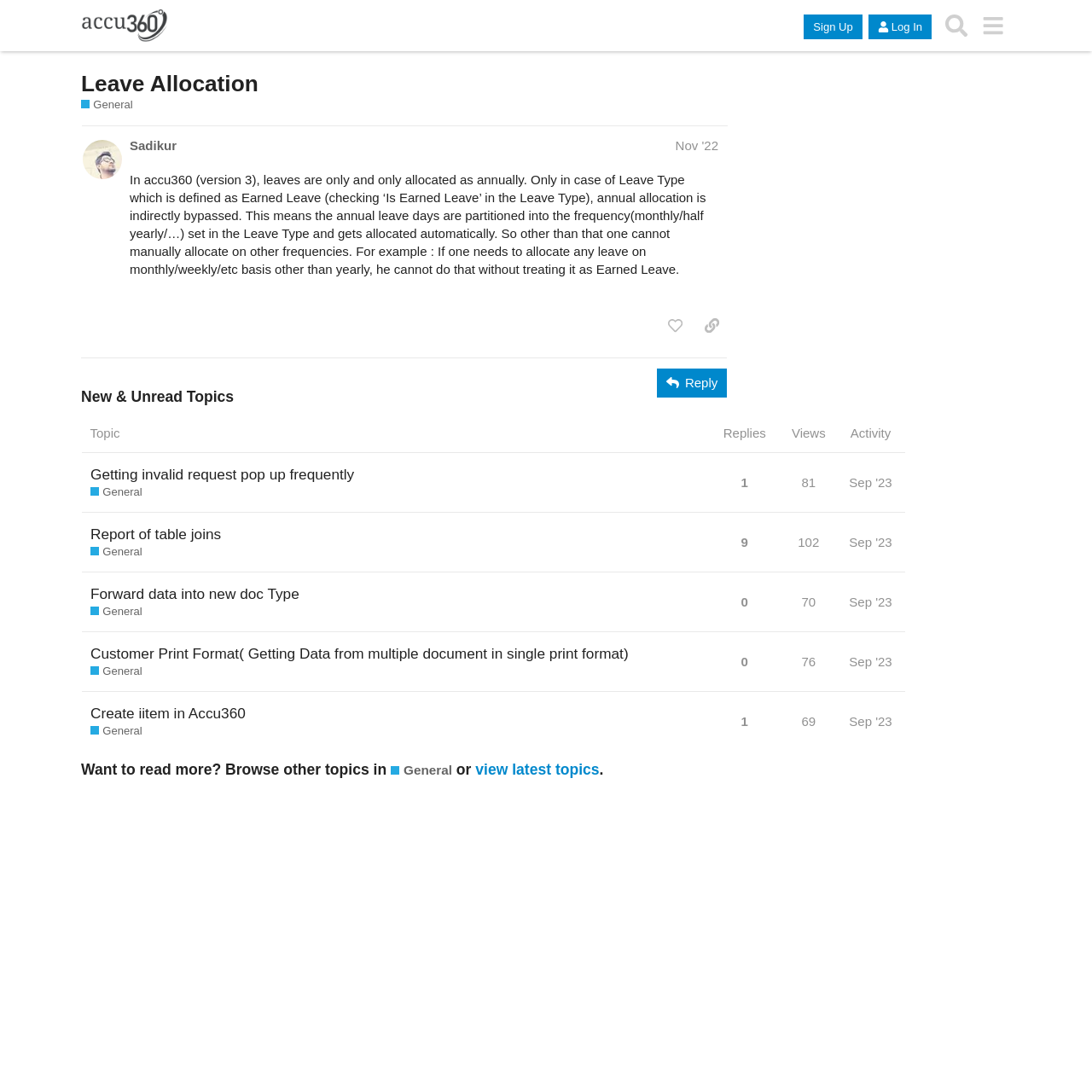Based on the element description name="message" placeholder="Message", identify the bounding box coordinates for the UI element. The coordinates should be in the format (top-left x, top-left y, bottom-right x, bottom-right y) and within the 0 to 1 range.

None